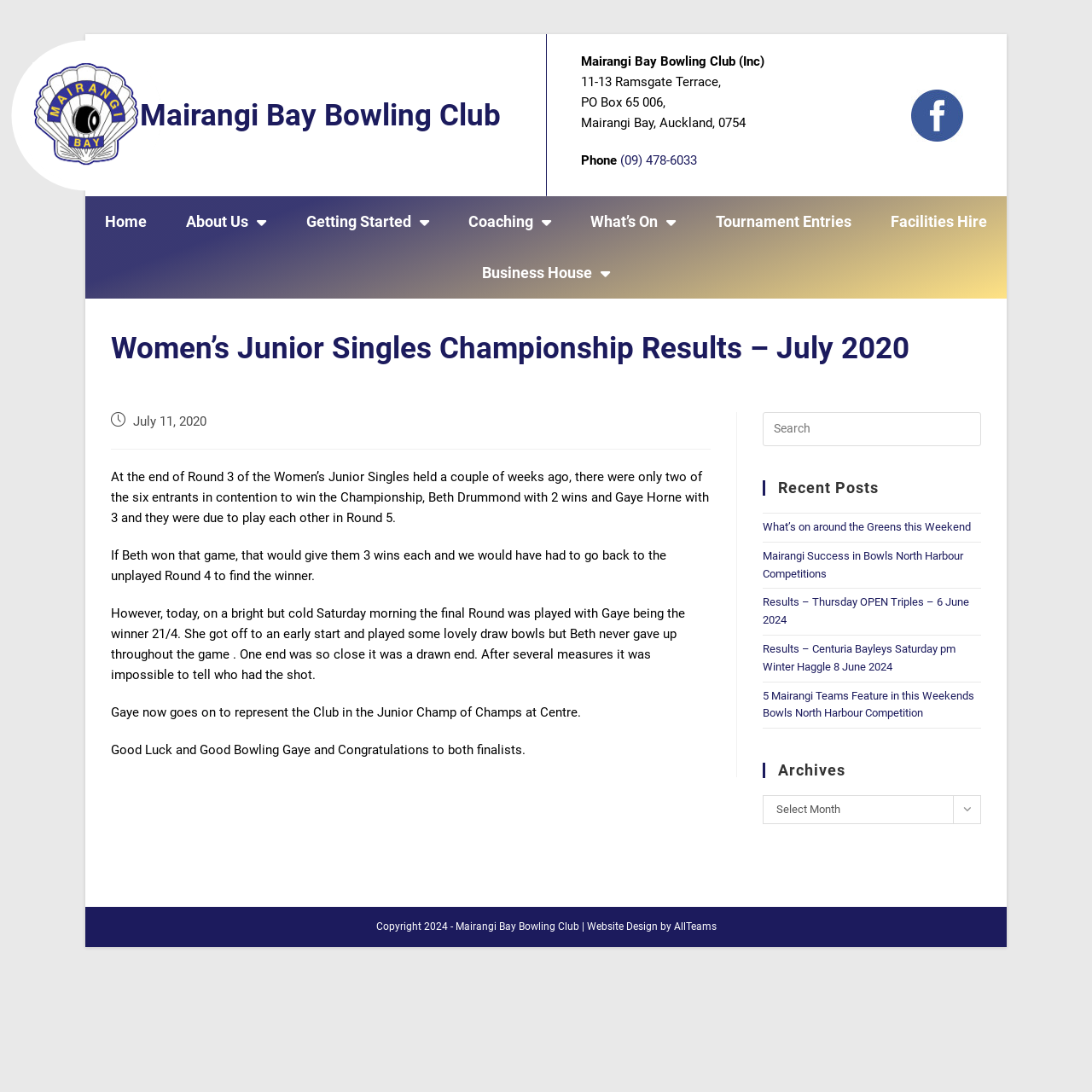Extract the bounding box of the UI element described as: "About Us".

[0.153, 0.18, 0.262, 0.227]